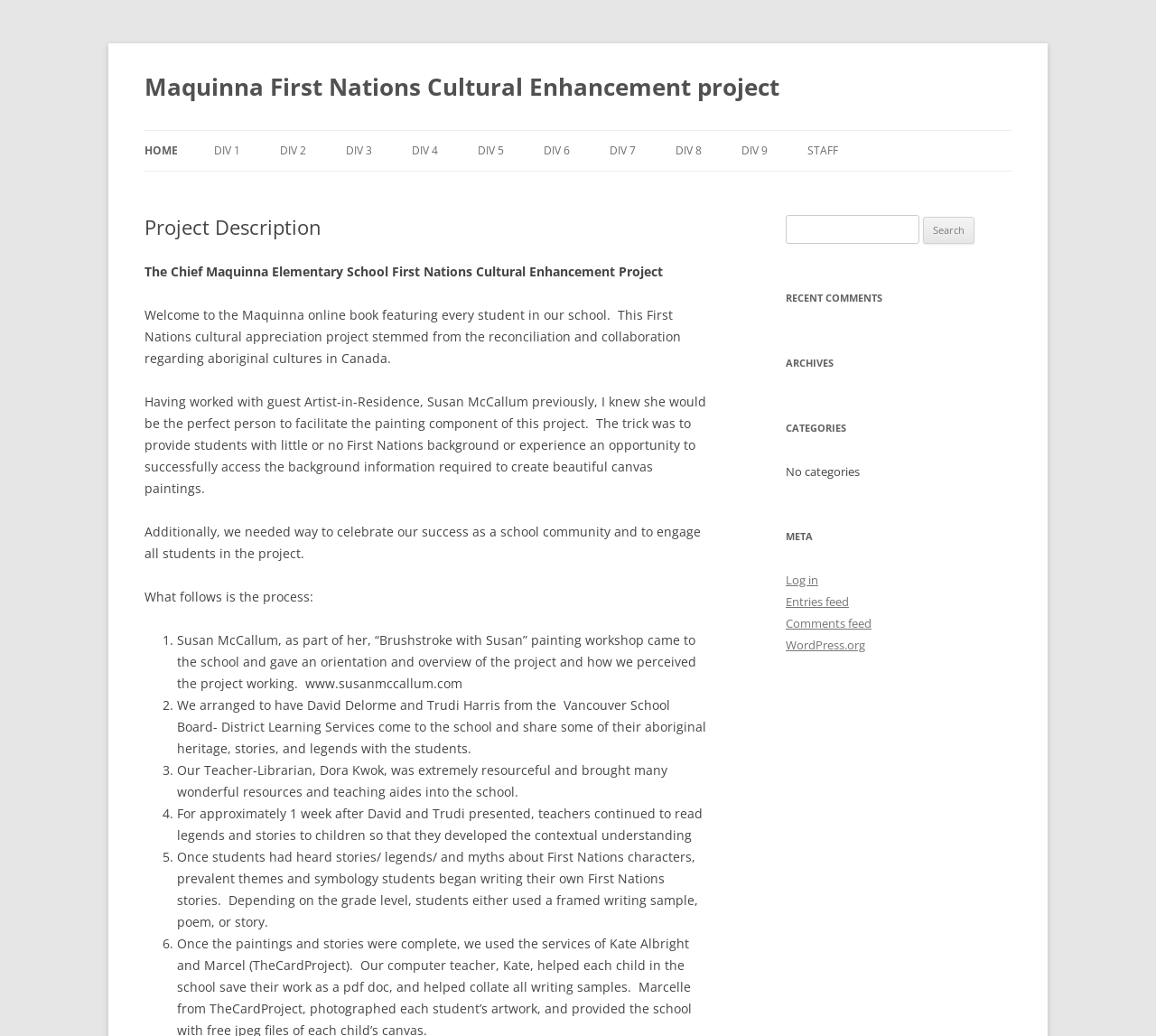Identify the bounding box coordinates of the area that should be clicked in order to complete the given instruction: "Log in". The bounding box coordinates should be four float numbers between 0 and 1, i.e., [left, top, right, bottom].

[0.68, 0.552, 0.708, 0.568]